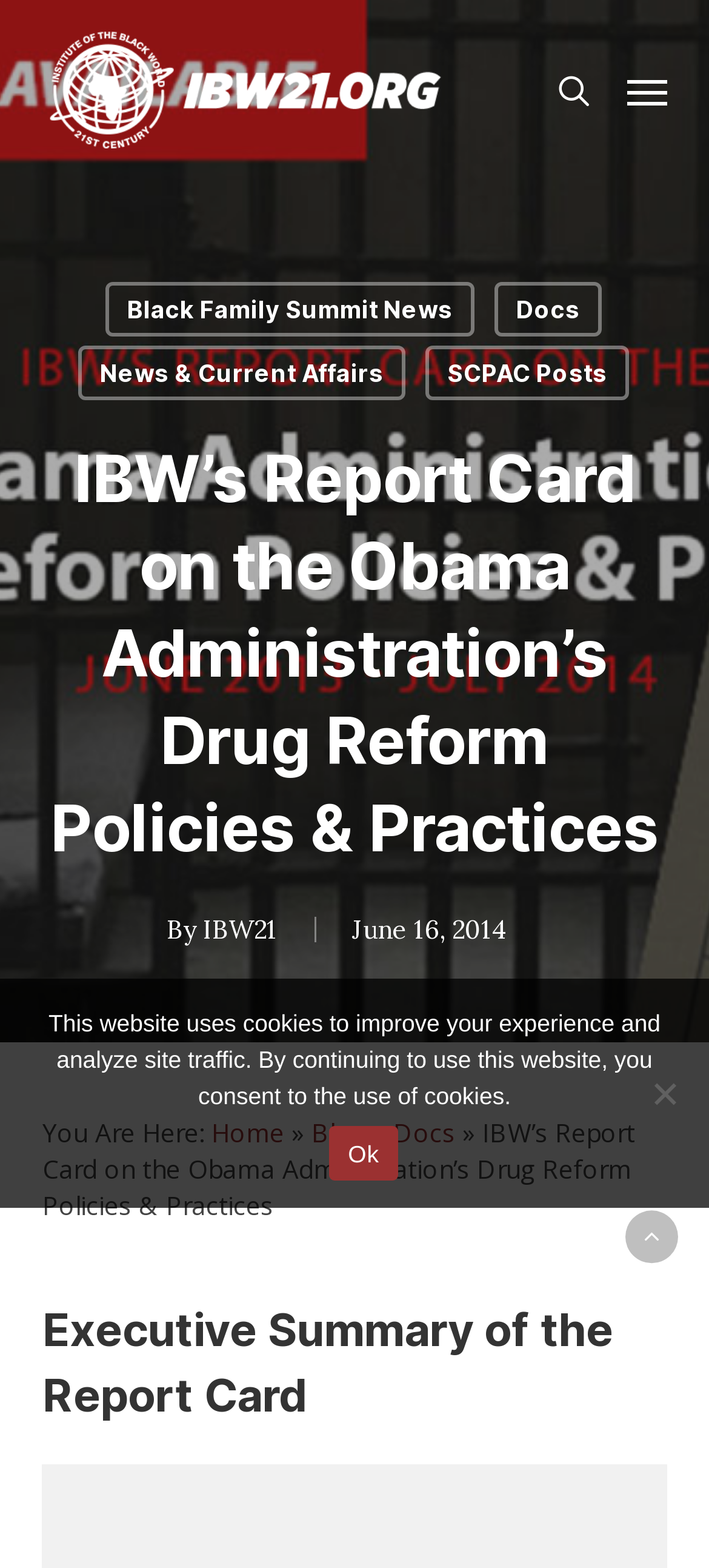Show the bounding box coordinates for the HTML element described as: "SCPAC Posts".

[0.6, 0.22, 0.887, 0.255]